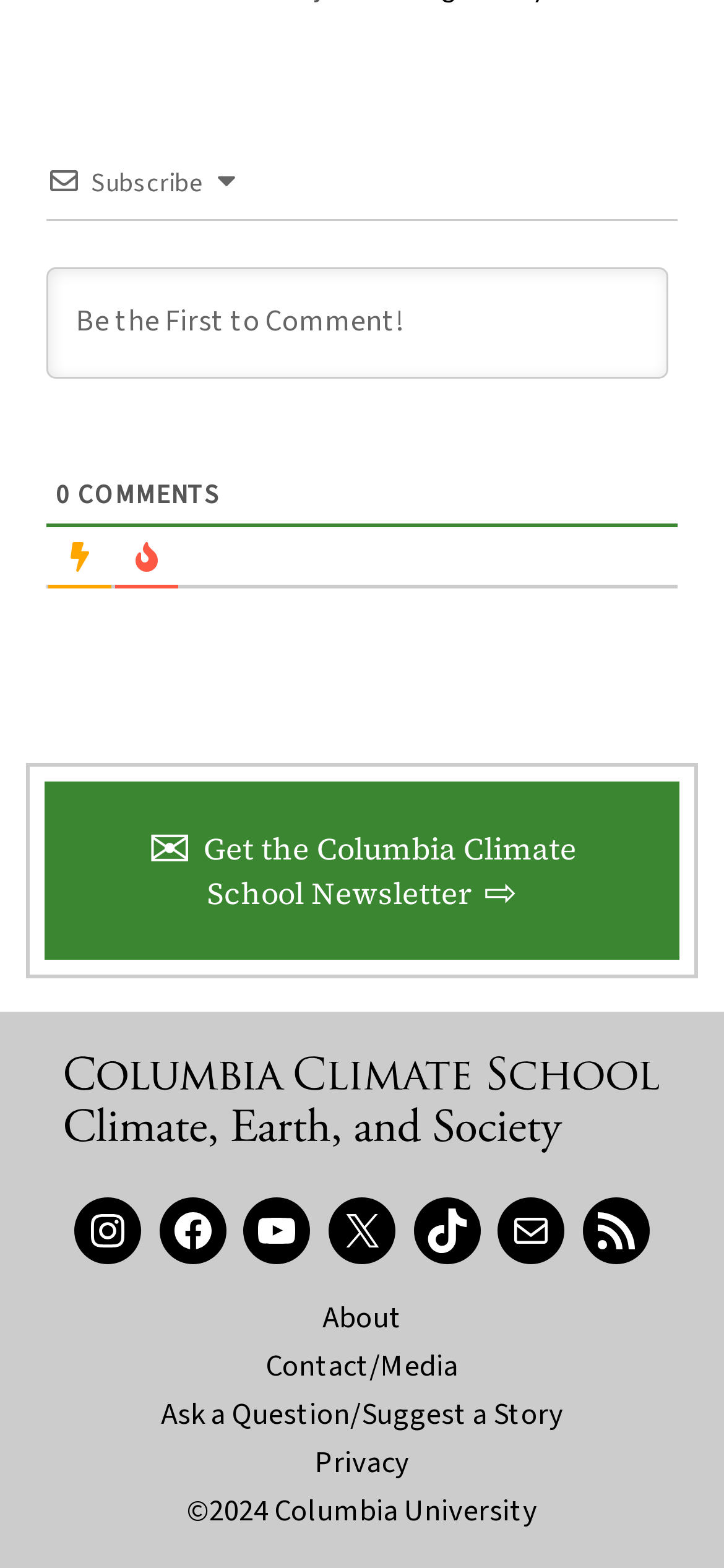Locate and provide the bounding box coordinates for the HTML element that matches this description: "RSS Feed".

[0.805, 0.764, 0.897, 0.807]